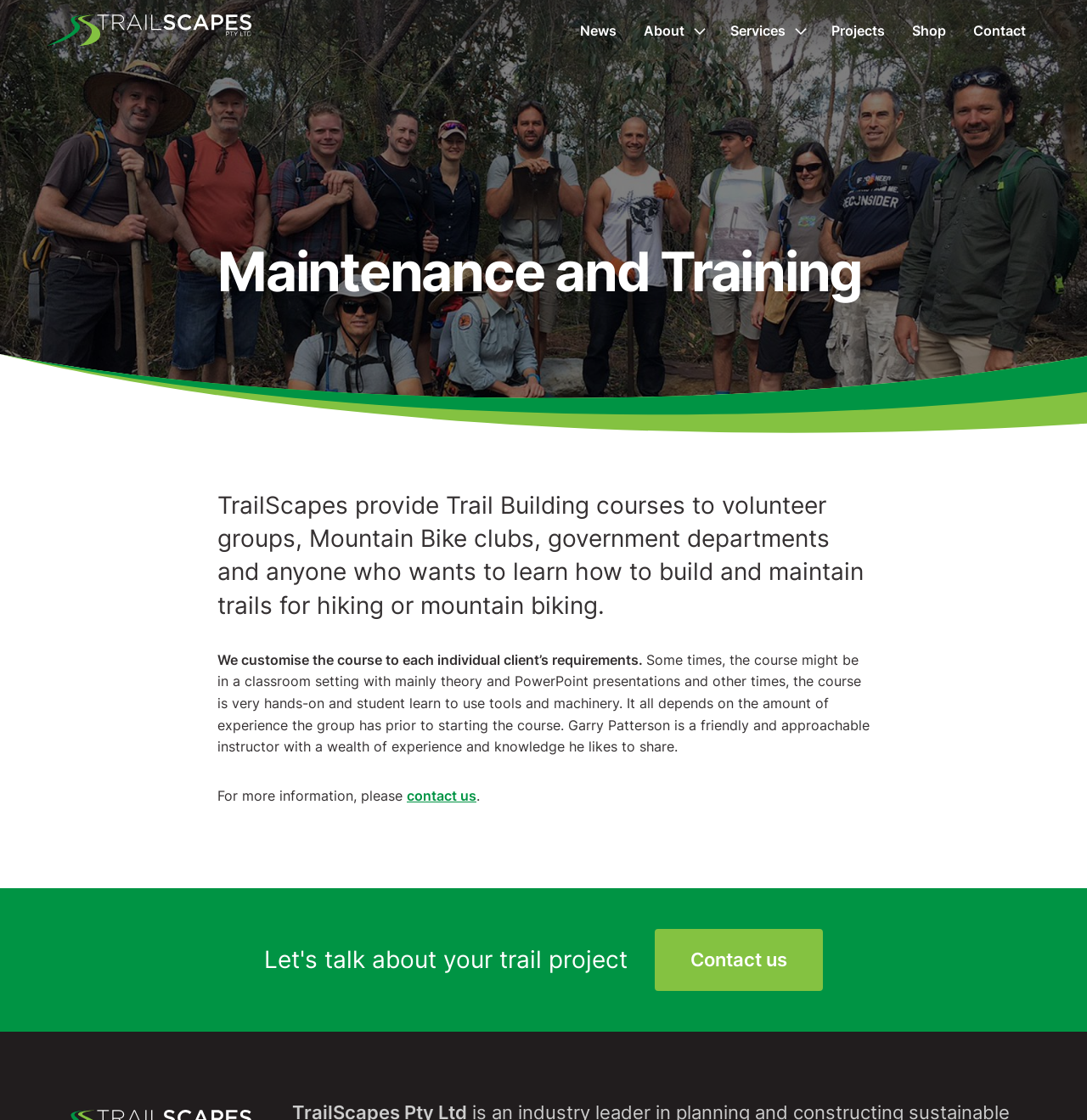Identify the bounding box coordinates of the clickable region to carry out the given instruction: "Click the TrailScapes logo".

[0.044, 0.013, 0.231, 0.041]